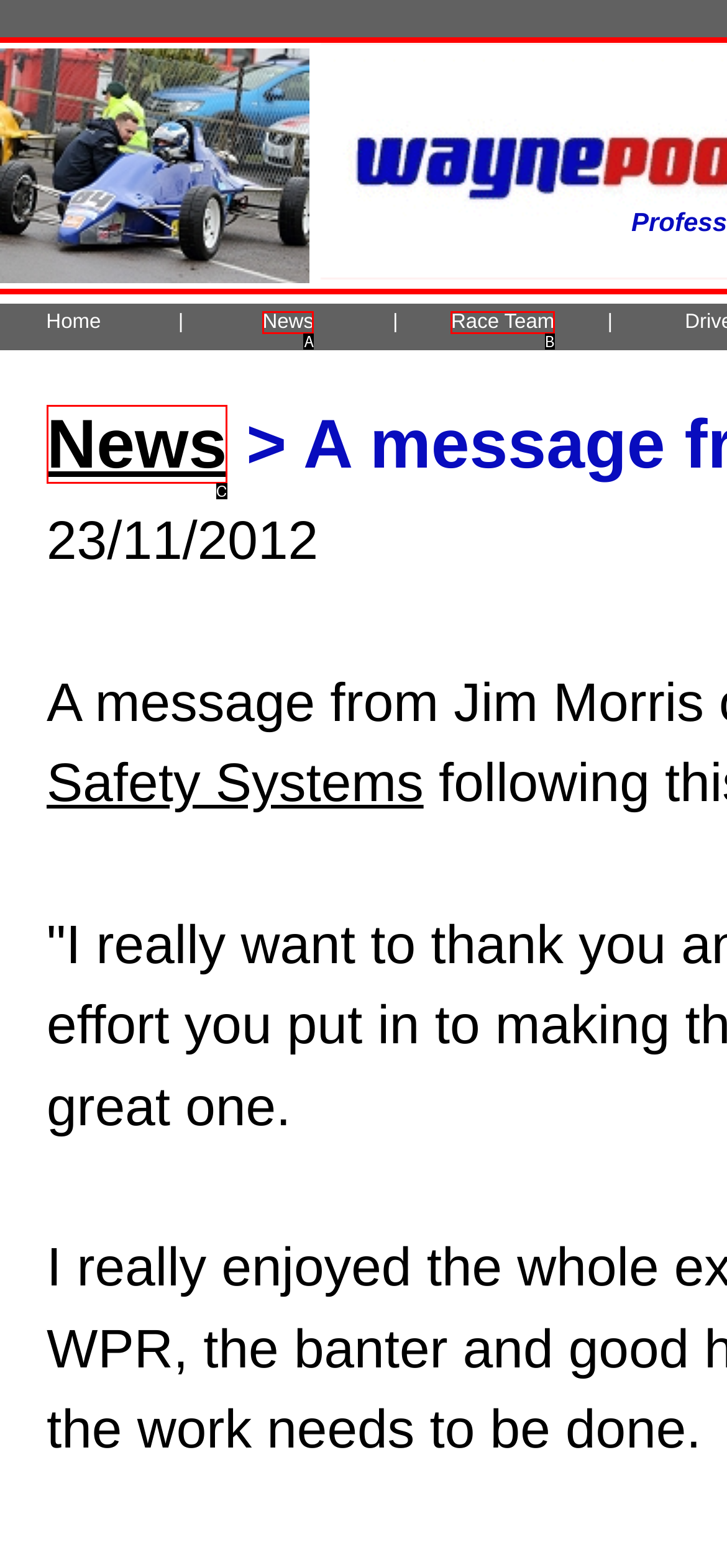Identify the letter of the UI element that corresponds to: Privacy policy
Respond with the letter of the option directly.

None